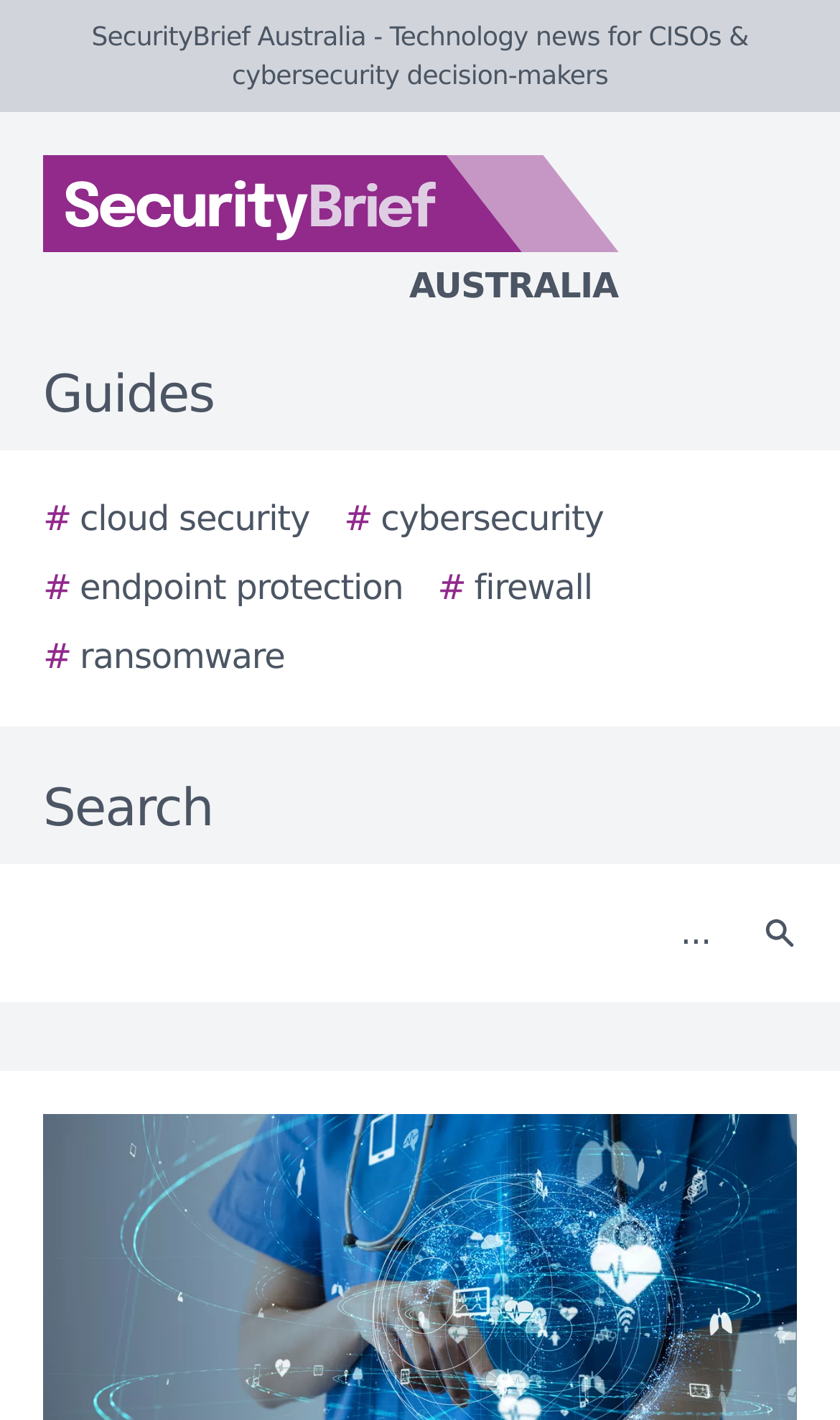What is the logo of SecurityBrief Australia?
Based on the image, provide your answer in one word or phrase.

SecurityBrief Australia logo